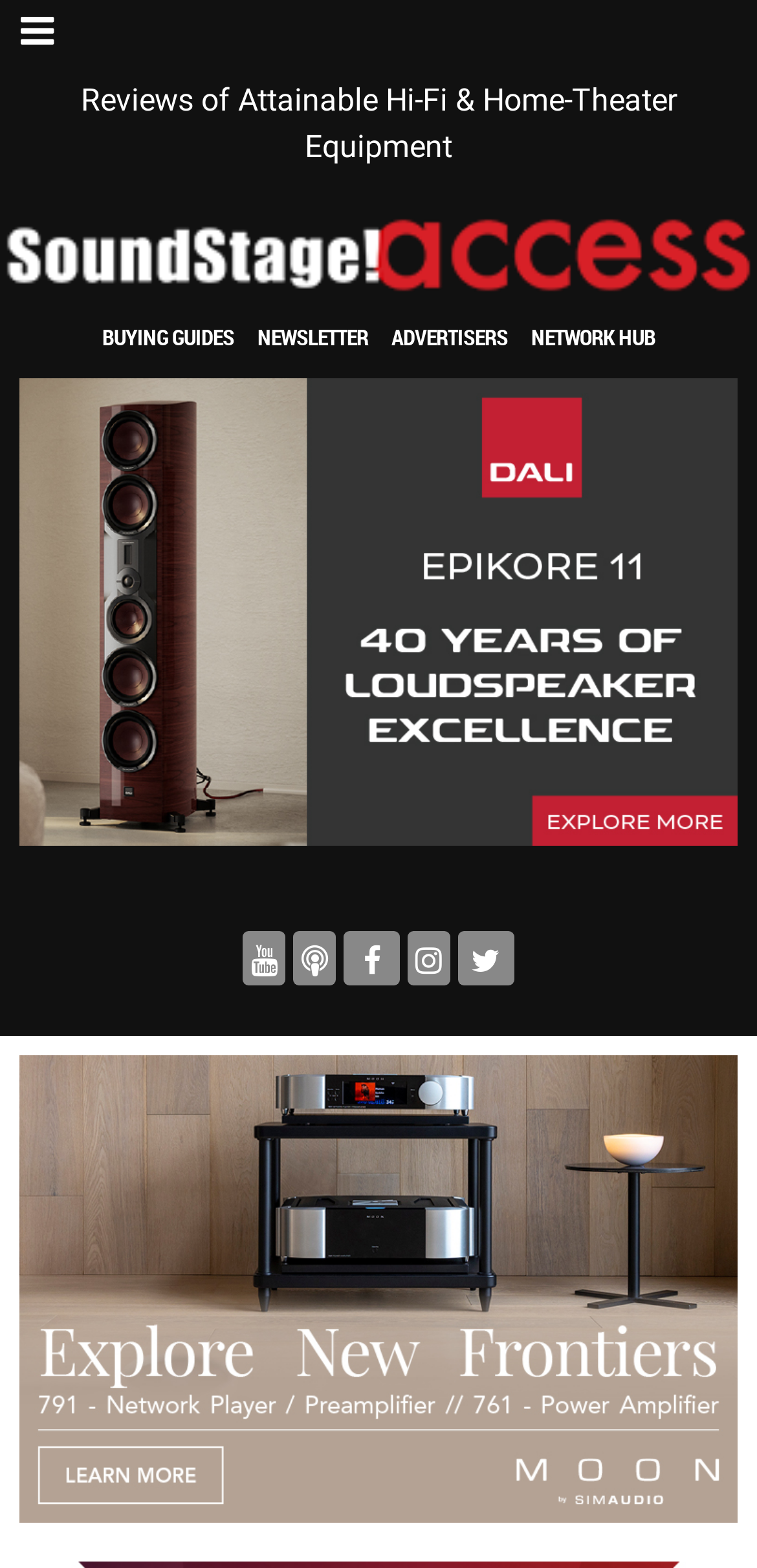Using the format (top-left x, top-left y, bottom-right x, bottom-right y), provide the bounding box coordinates for the described UI element. All values should be floating point numbers between 0 and 1: Newsletter

[0.34, 0.207, 0.486, 0.224]